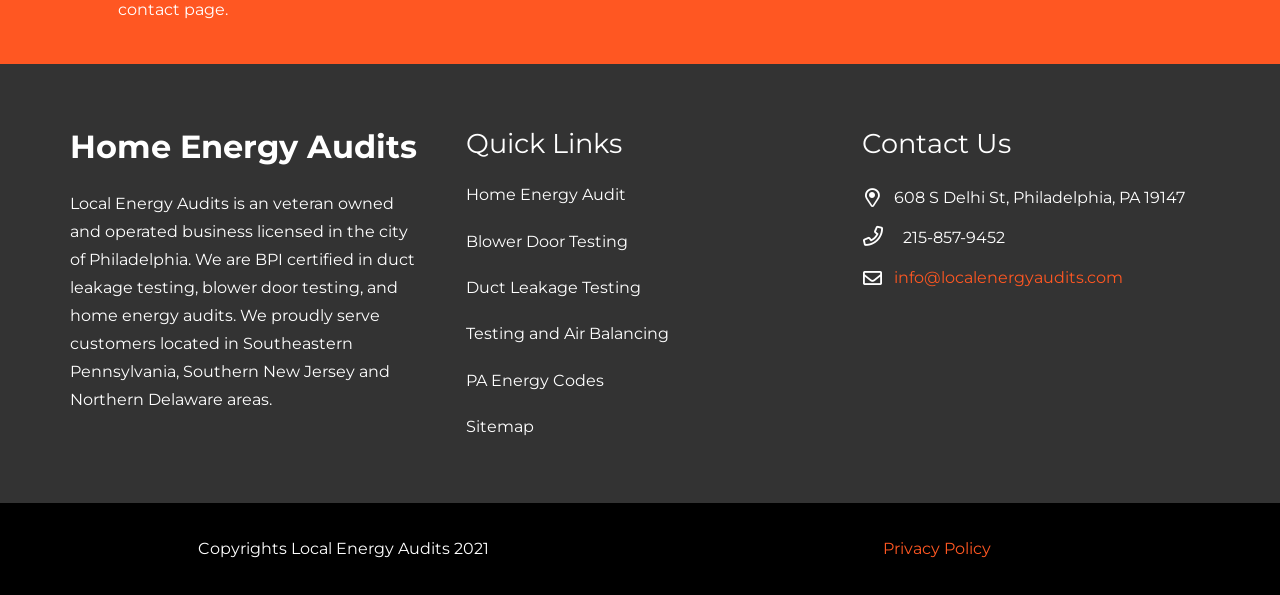What is the year of copyright of Local Energy Audits?
Please provide a comprehensive answer based on the visual information in the image.

From the StaticText element, we can see that the copyright year of Local Energy Audits is '2021', which is mentioned at the bottom of the webpage.